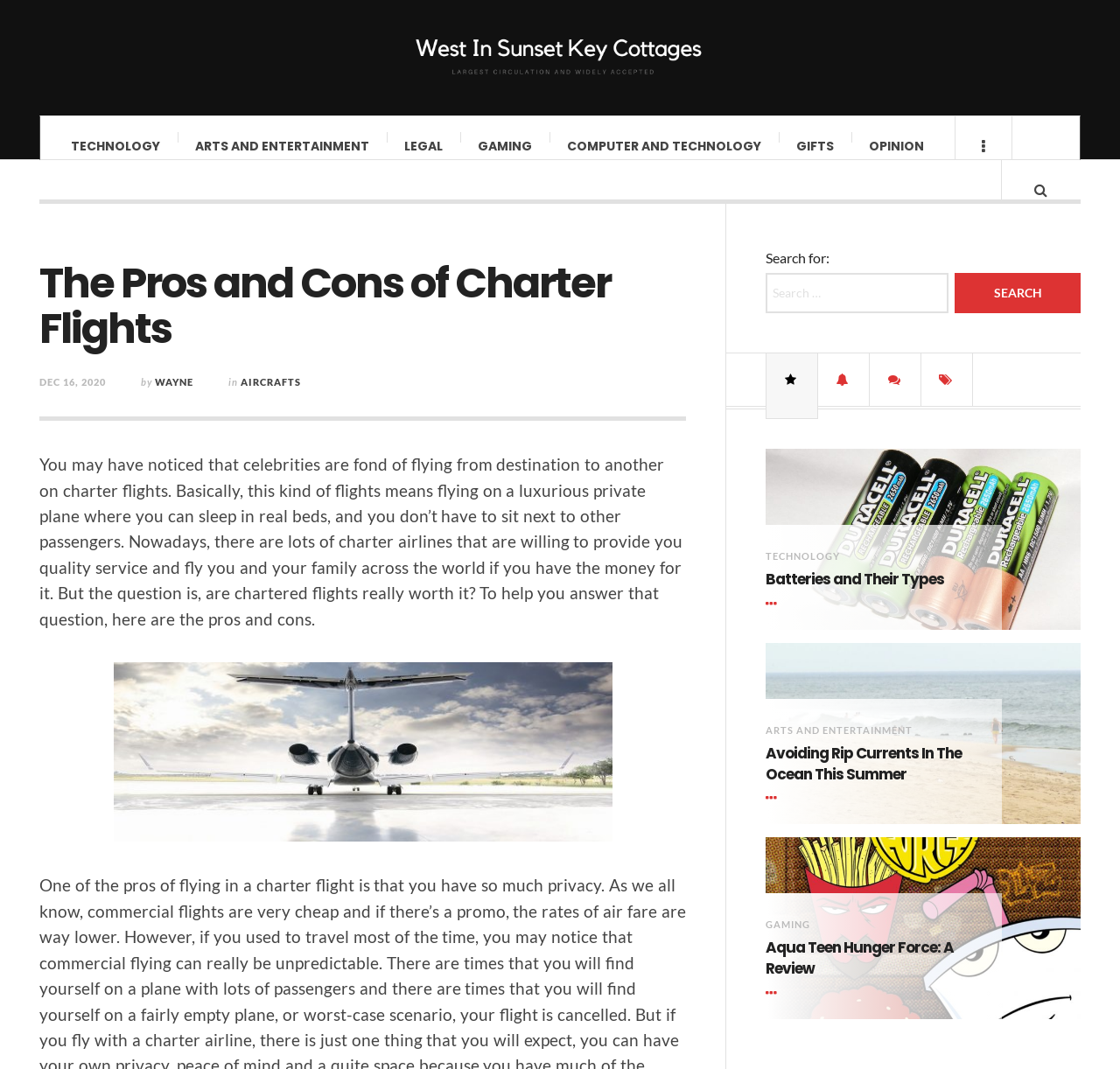What is the date of publication of the article 'The Pros and Cons of Charter Flights'?
Please look at the screenshot and answer using one word or phrase.

DEC 16, 2020